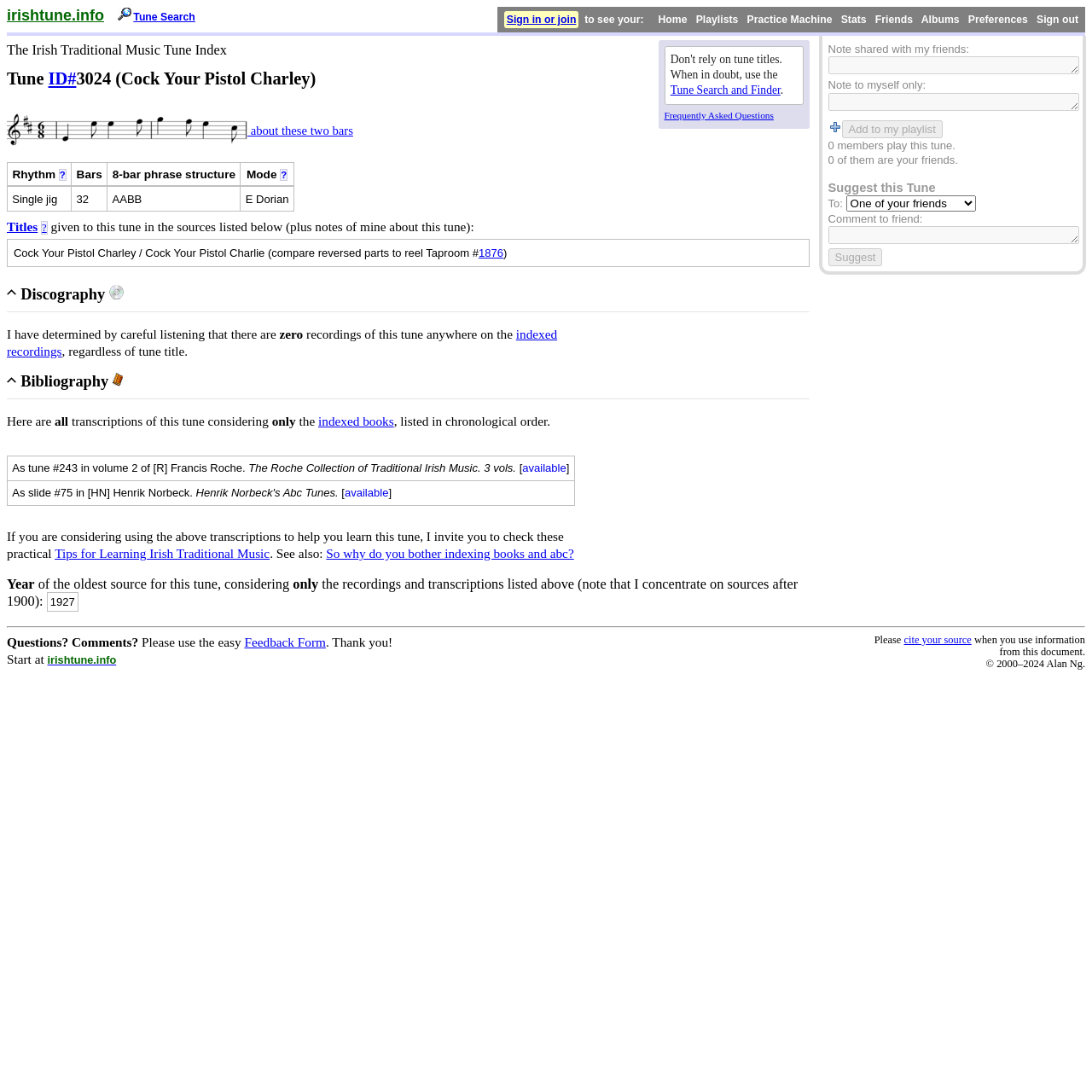Can you extract the primary headline text from the webpage?

Tune ID#3024 (Cock Your Pistol Charley)